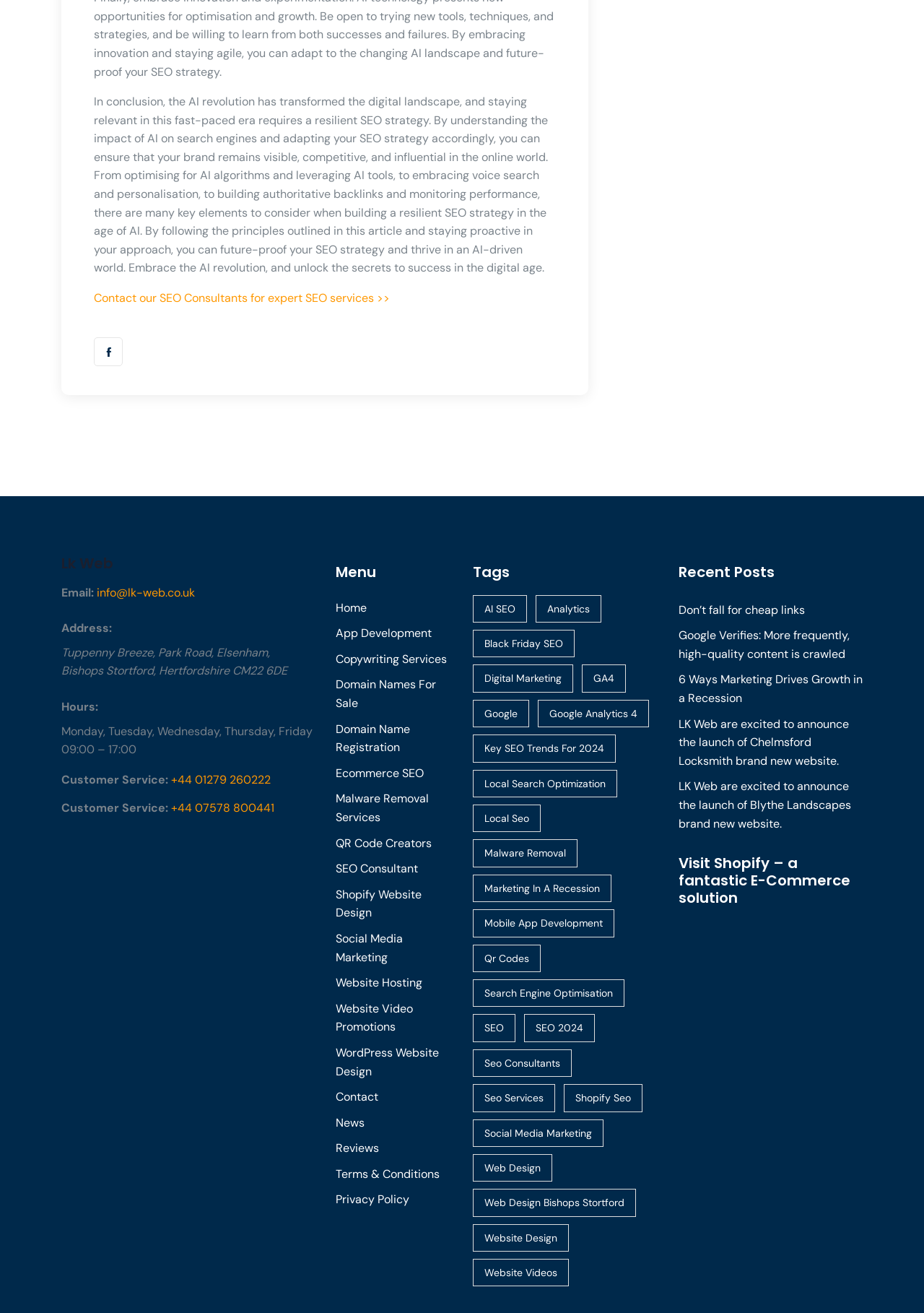Find the bounding box coordinates for the area that must be clicked to perform this action: "Call the customer service number".

[0.185, 0.589, 0.293, 0.601]